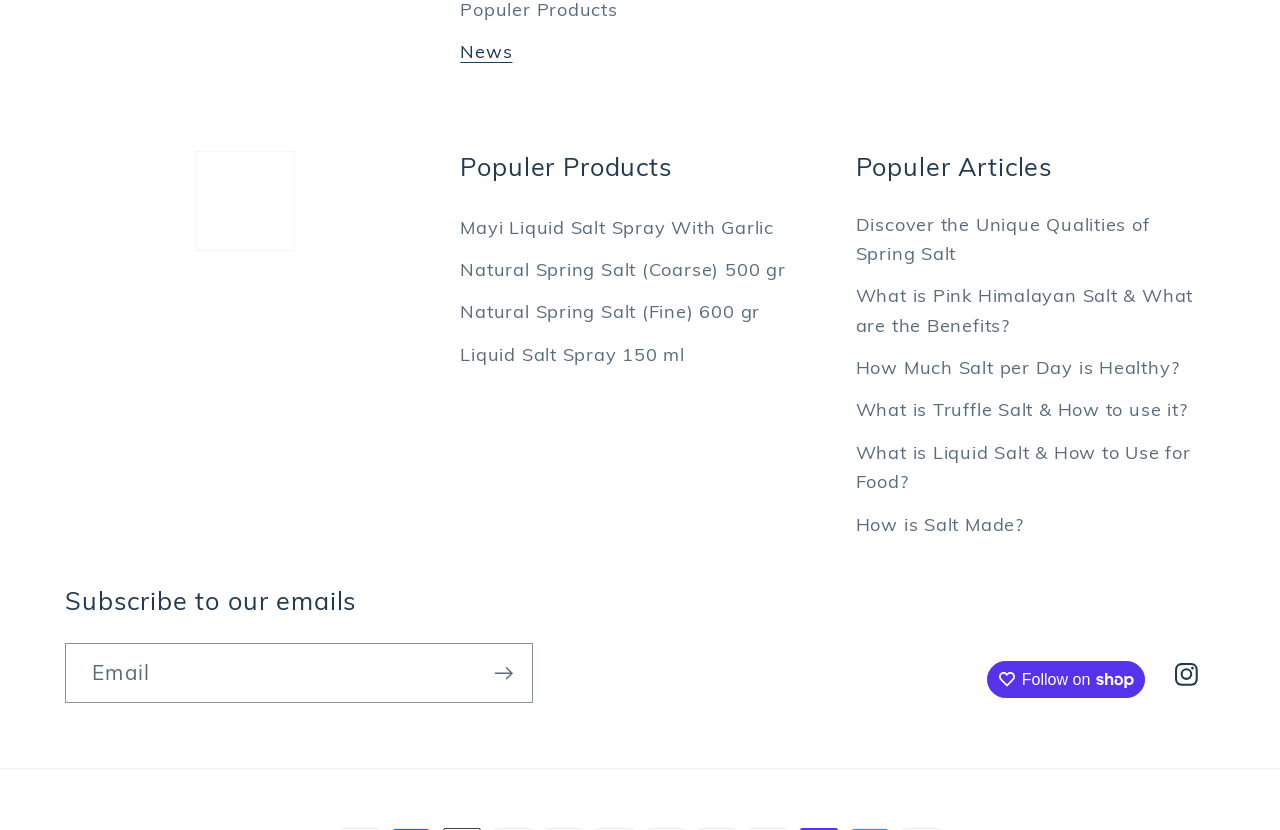Find the bounding box coordinates of the area that needs to be clicked in order to achieve the following instruction: "Click on News". The coordinates should be specified as four float numbers between 0 and 1, i.e., [left, top, right, bottom].

[0.36, 0.037, 0.4, 0.088]